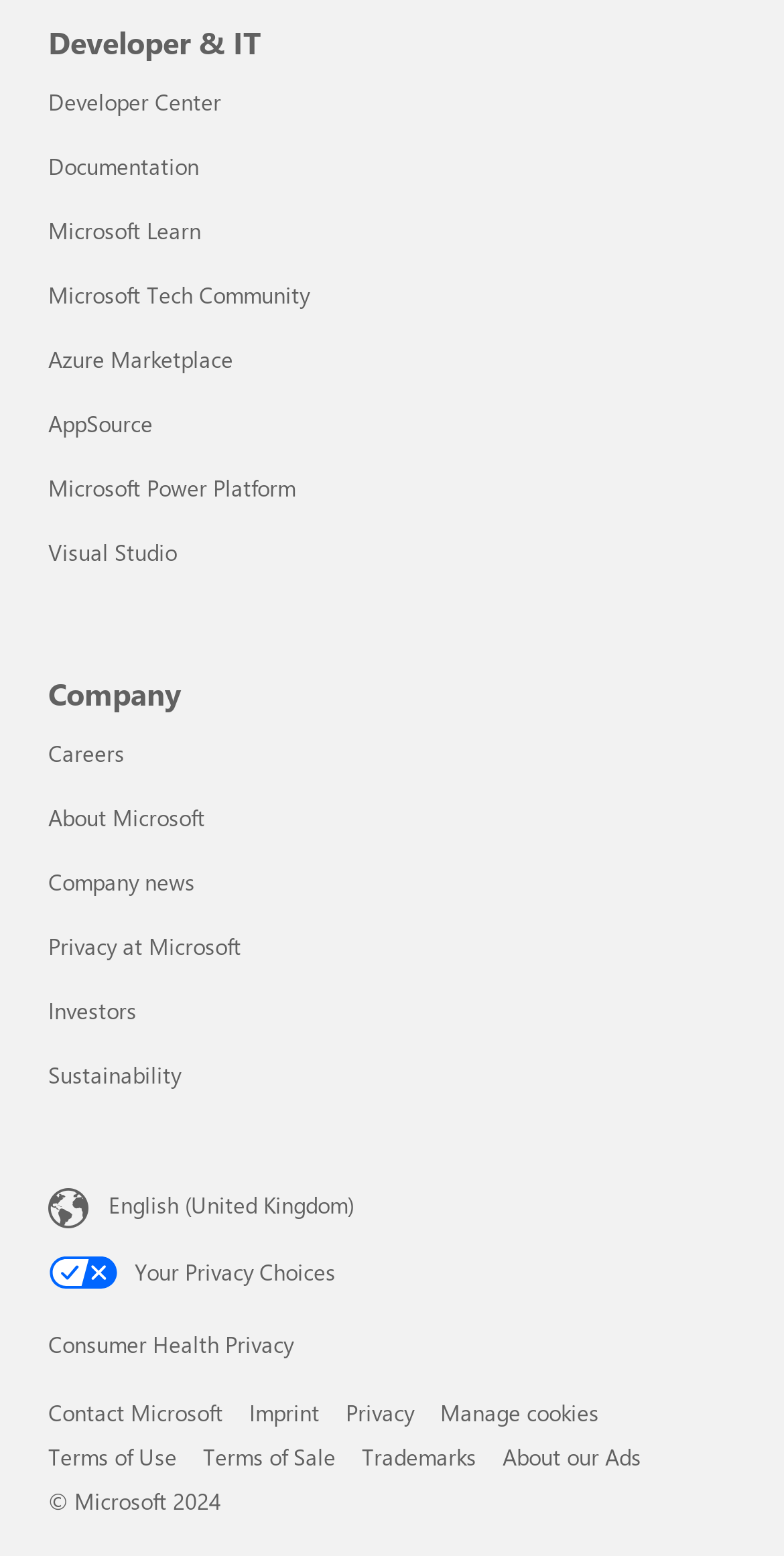Use the information in the screenshot to answer the question comprehensively: What is the purpose of the 'Your Privacy Choices' link?

The purpose of the 'Your Privacy Choices' link can be inferred from the presence of the 'Opt-Out Icon' image, which suggests that the link allows users to make choices about their privacy settings.